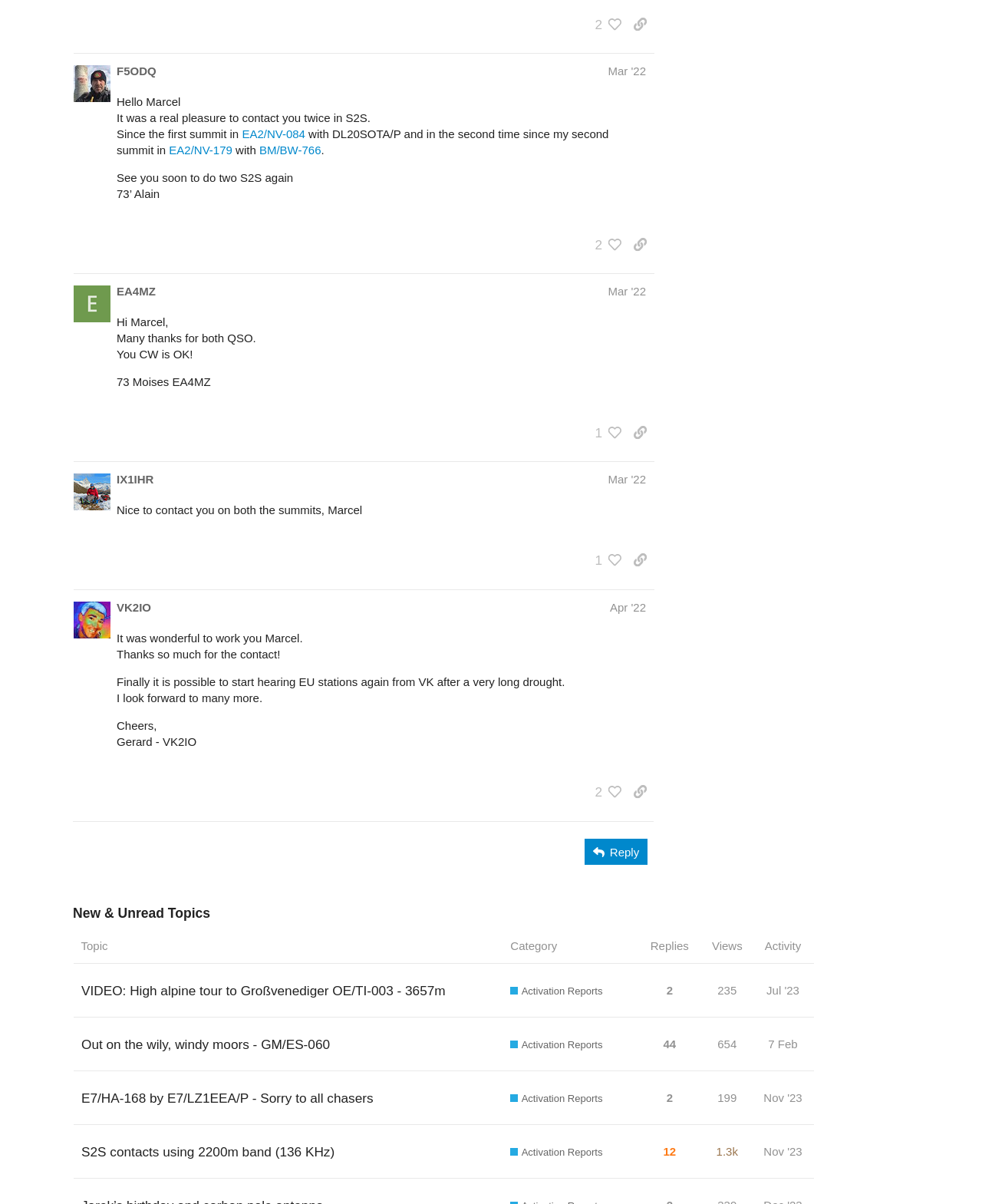Identify the bounding box coordinates of the clickable region to carry out the given instruction: "Like post #6 by @VK2IO".

[0.598, 0.647, 0.633, 0.669]